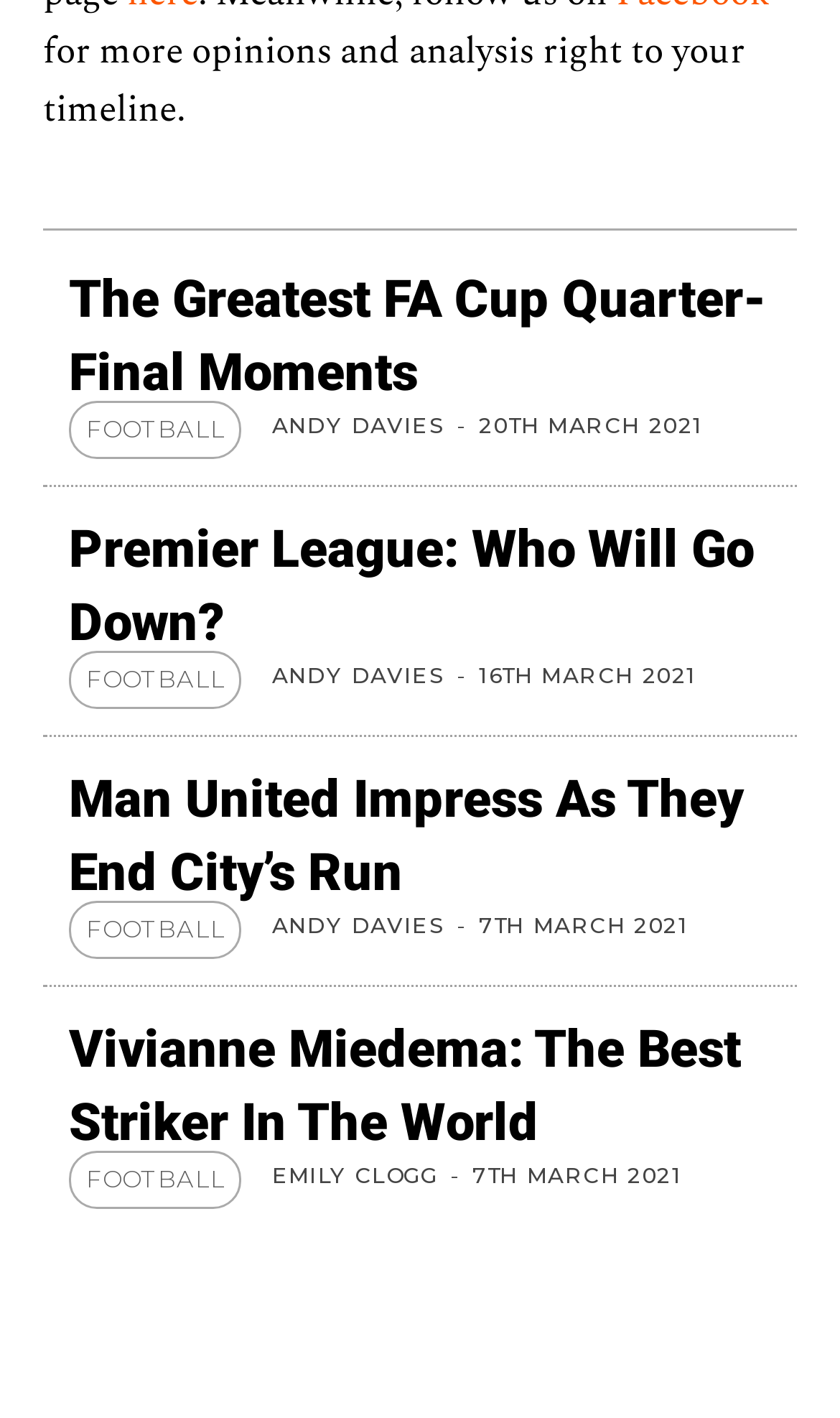Respond to the following query with just one word or a short phrase: 
Who wrote the article 'Man United Impress As They End City’s Run'?

Andy Davies